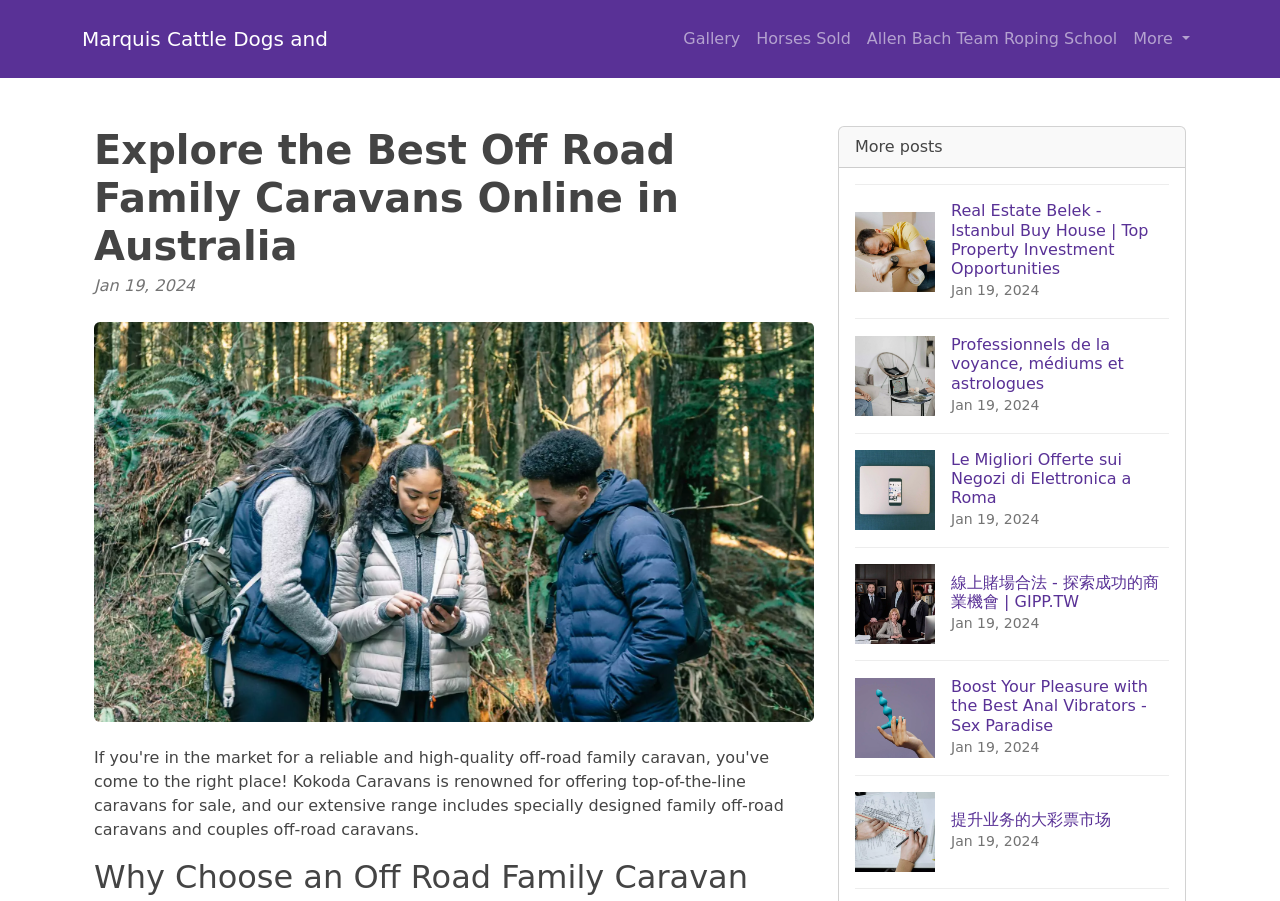How many images are there in the lower section of the webpage?
Look at the image and respond with a single word or a short phrase.

6